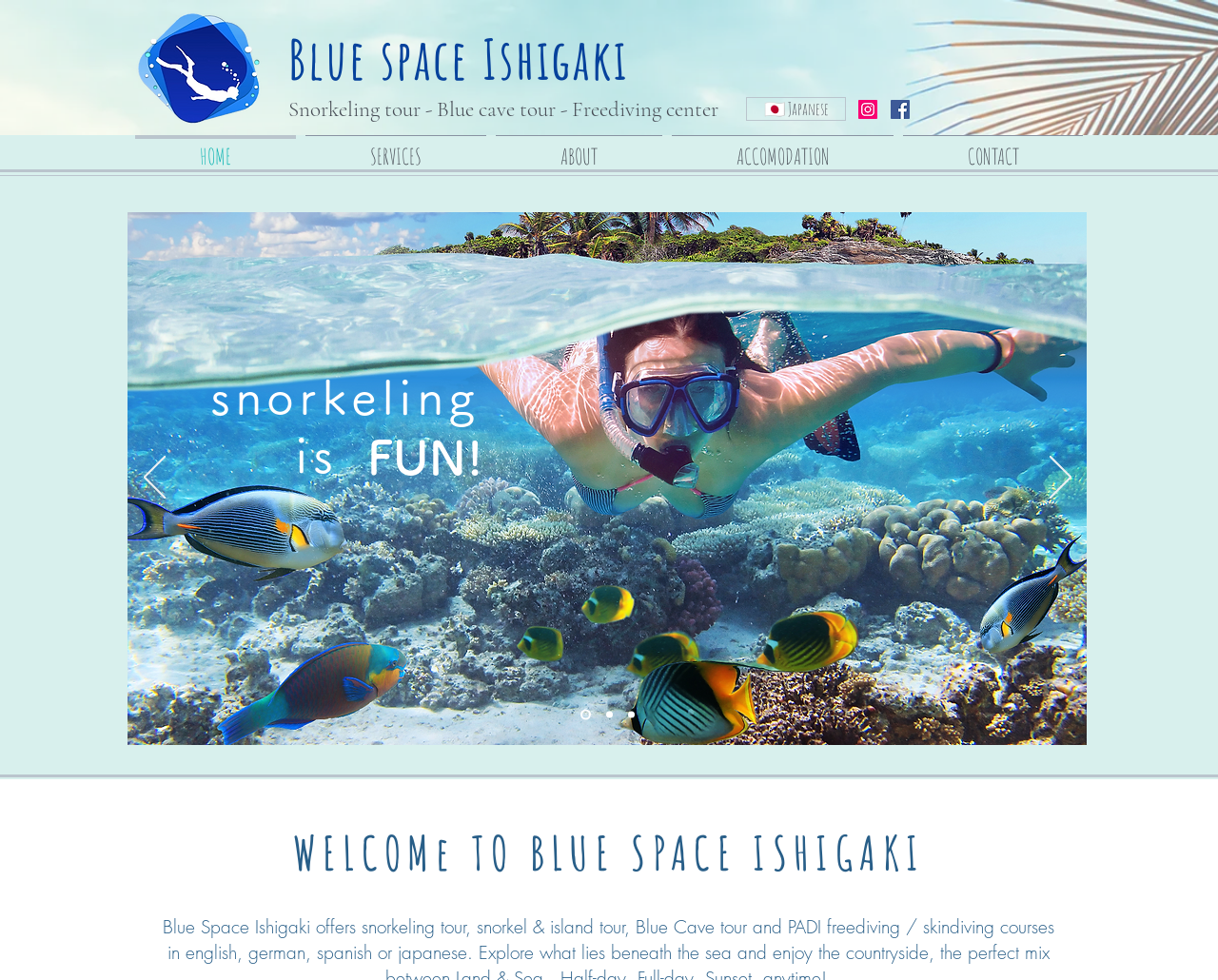Give the bounding box coordinates for this UI element: "parent_node: FUN! aria-label="次へ"". The coordinates should be four float numbers between 0 and 1, arranged as [left, top, right, bottom].

[0.861, 0.465, 0.879, 0.512]